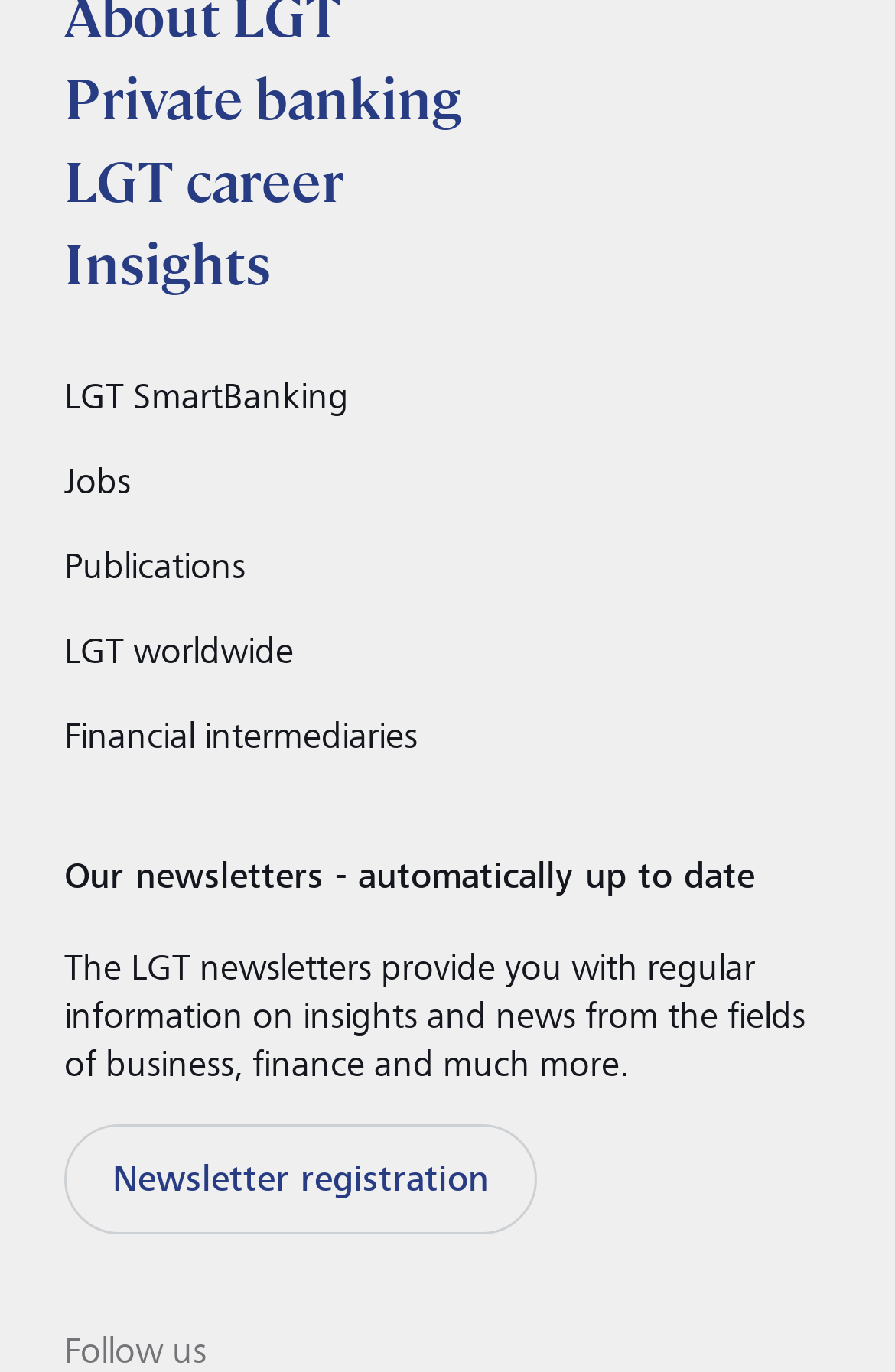Please specify the bounding box coordinates for the clickable region that will help you carry out the instruction: "Explore LGT career".

[0.072, 0.11, 0.385, 0.157]